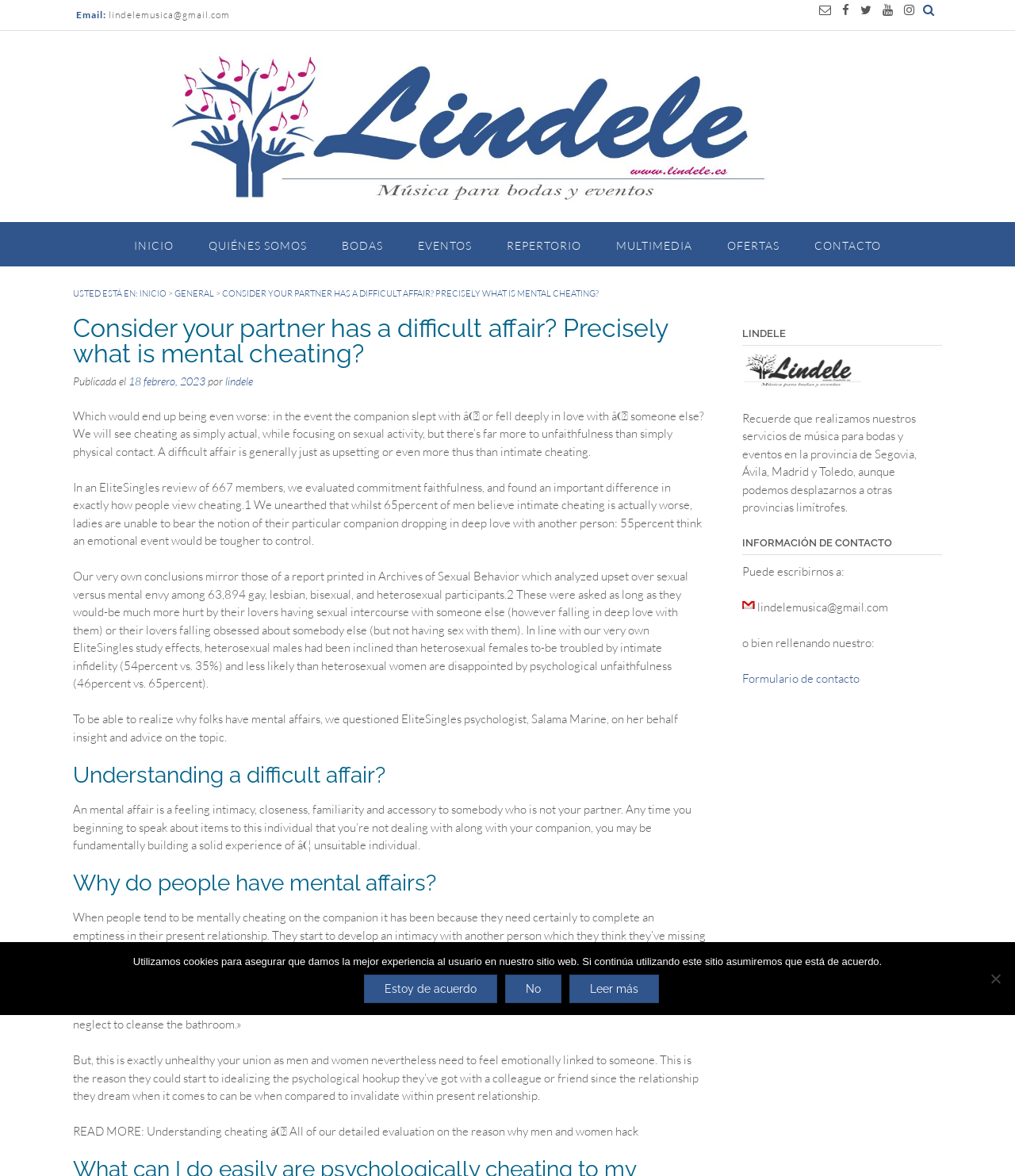Answer succinctly with a single word or phrase:
What is the topic of the article on this webpage?

Mental cheating